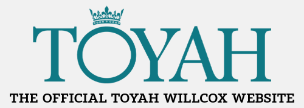Generate a comprehensive description of the image.

The image features the official logo and banner of Toyah Willcox's website. Prominent in the design is the name "TOYAH," displayed in a bold, teal font, symbolizing the vibrant and unique style of the artist. Above the text, a decorative crown motif enriches the header, emphasizing her status as a renowned figure in music and entertainment. Below, a subtitle reads "THE OFFICIAL TOYAH WILLCOX WEBSITE," reinforcing its authenticity as the primary online hub for information about Toyah, her music, and her artistic endeavors. The overall aesthetic is clean and contemporary, reflecting the artist's dynamic persona and contribution to the arts.